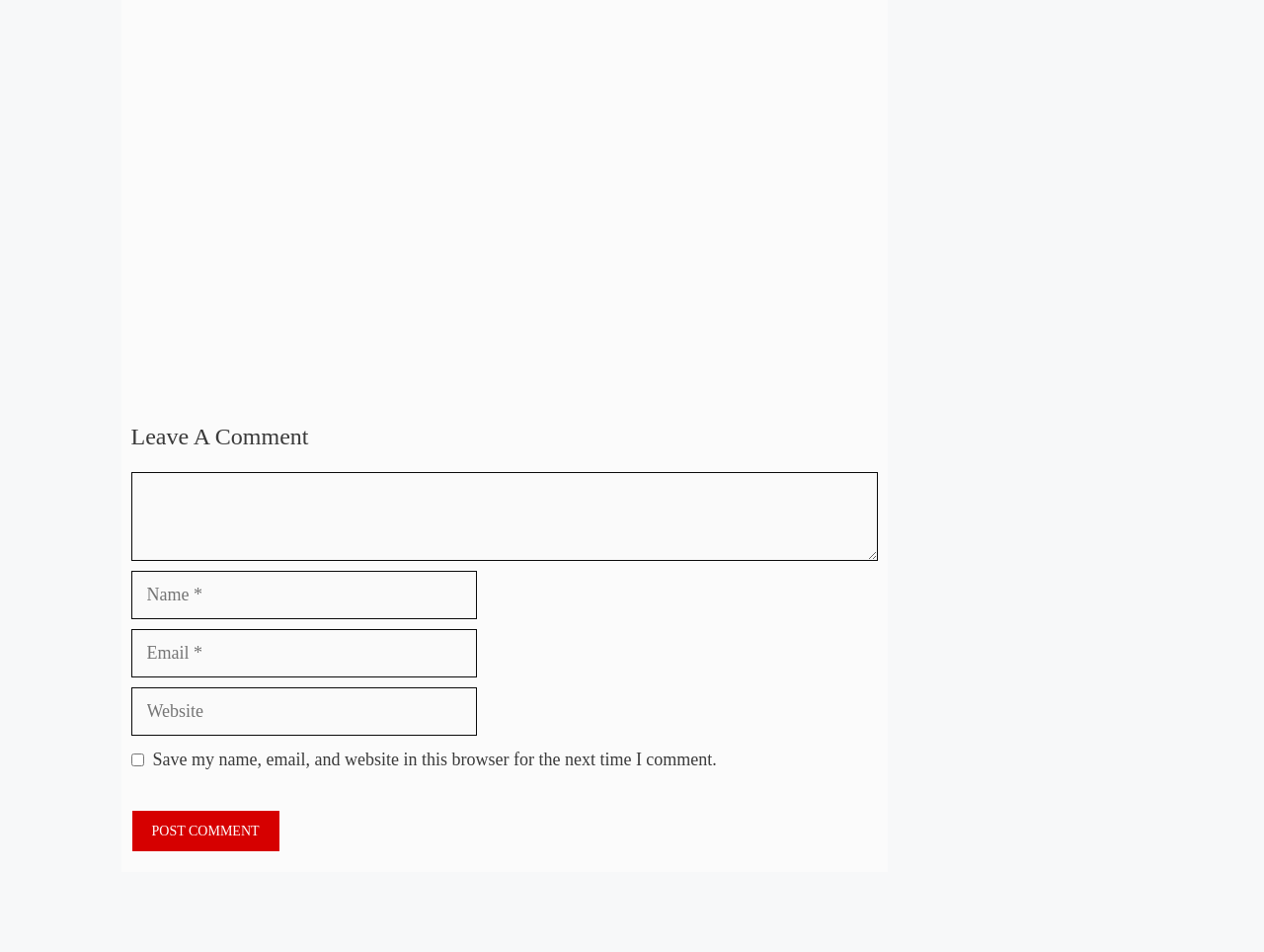Highlight the bounding box coordinates of the element you need to click to perform the following instruction: "Post a comment."

[0.104, 0.851, 0.222, 0.896]